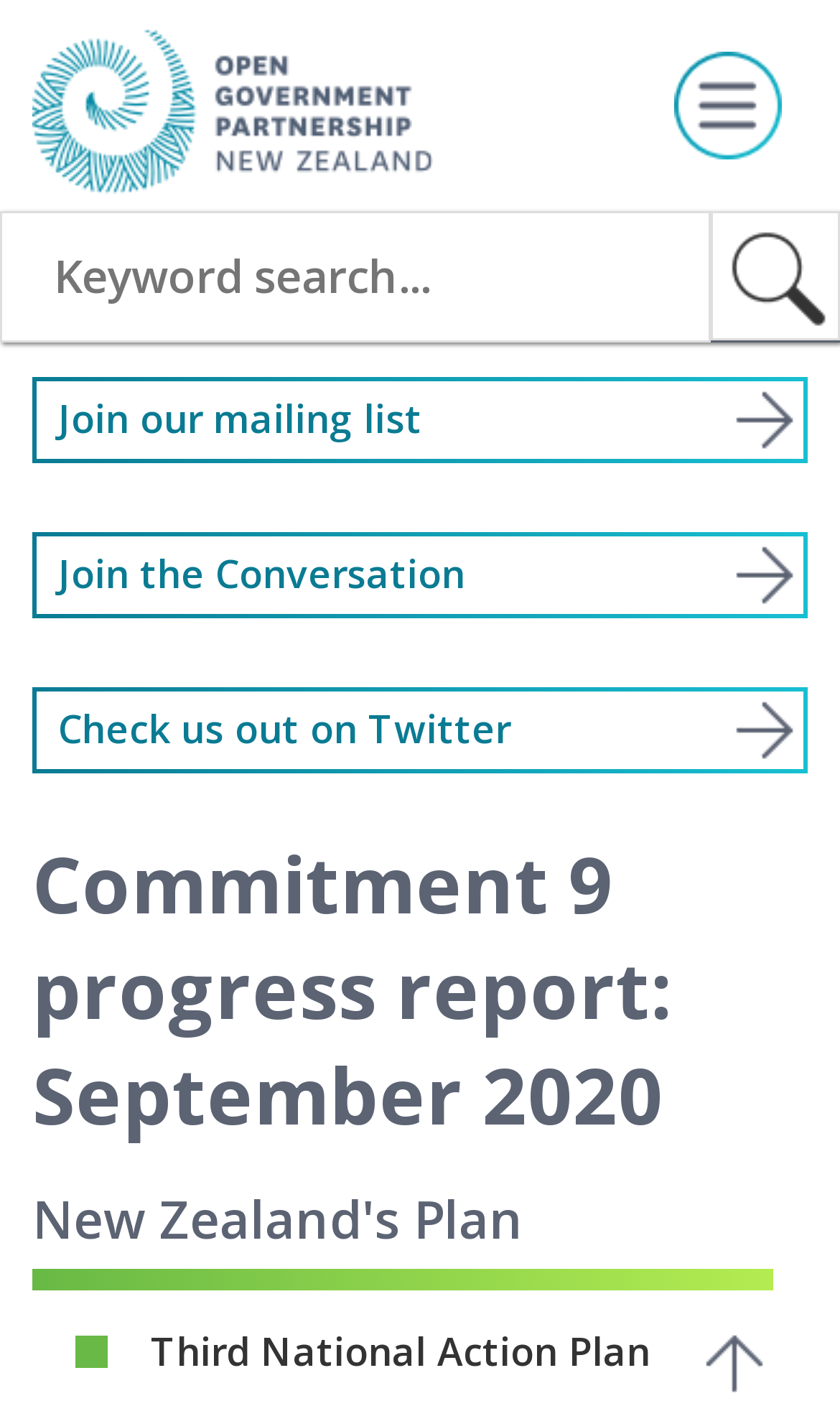Please find and report the bounding box coordinates of the element to click in order to perform the following action: "Search for a term". The coordinates should be expressed as four float numbers between 0 and 1, in the format [left, top, right, bottom].

[0.0, 0.15, 0.846, 0.244]